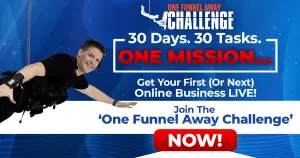Answer this question in one word or a short phrase: How many tasks are involved in the challenge?

30